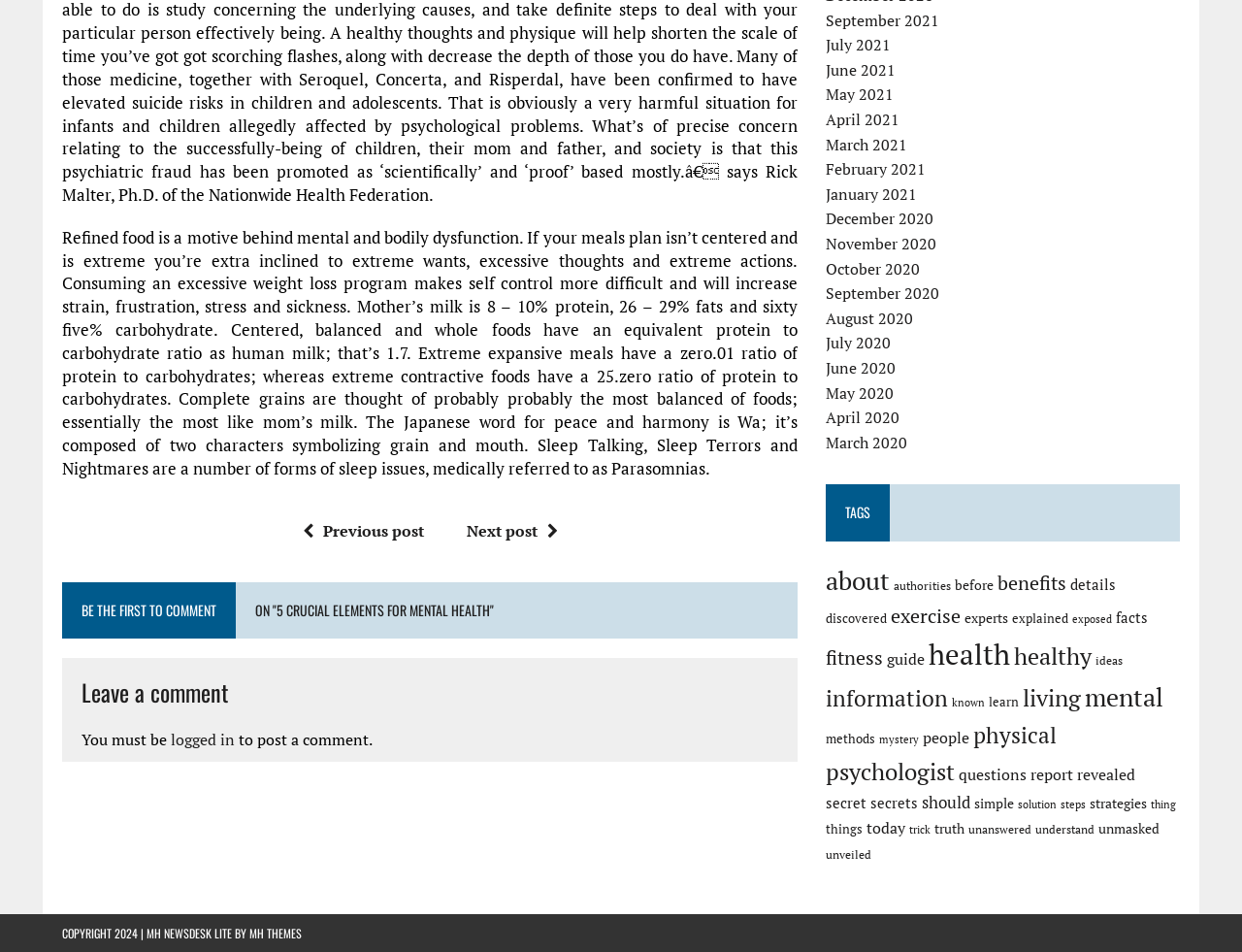What is the copyright year mentioned at the bottom of the page?
Using the details from the image, give an elaborate explanation to answer the question.

The text at the bottom of the page states 'COPYRIGHT 2024 | MH NEWSDESK LITE BY', indicating that the copyright year is 2024.